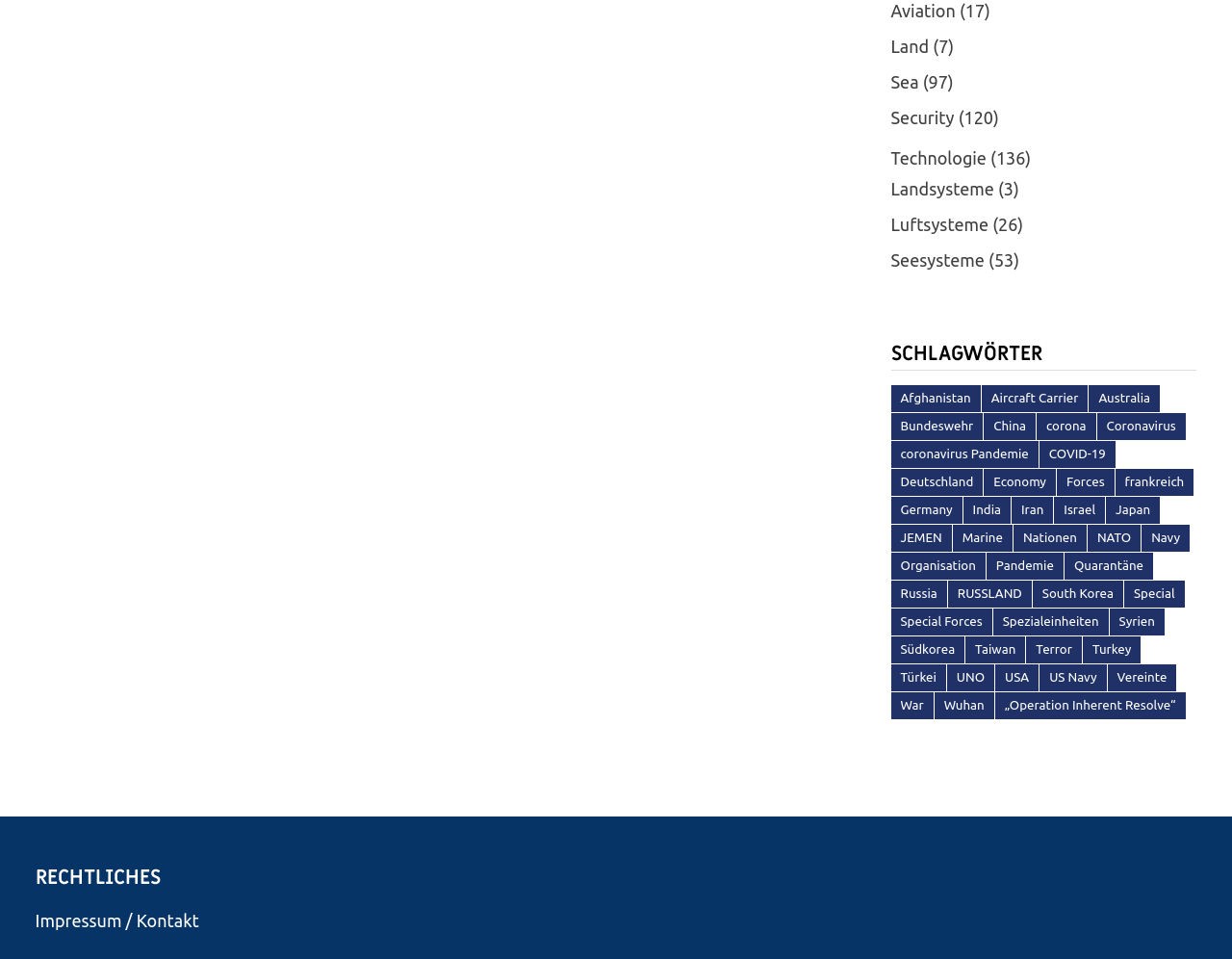Can you find the bounding box coordinates of the area I should click to execute the following instruction: "Click on Afghanistan"?

[0.723, 0.401, 0.796, 0.43]